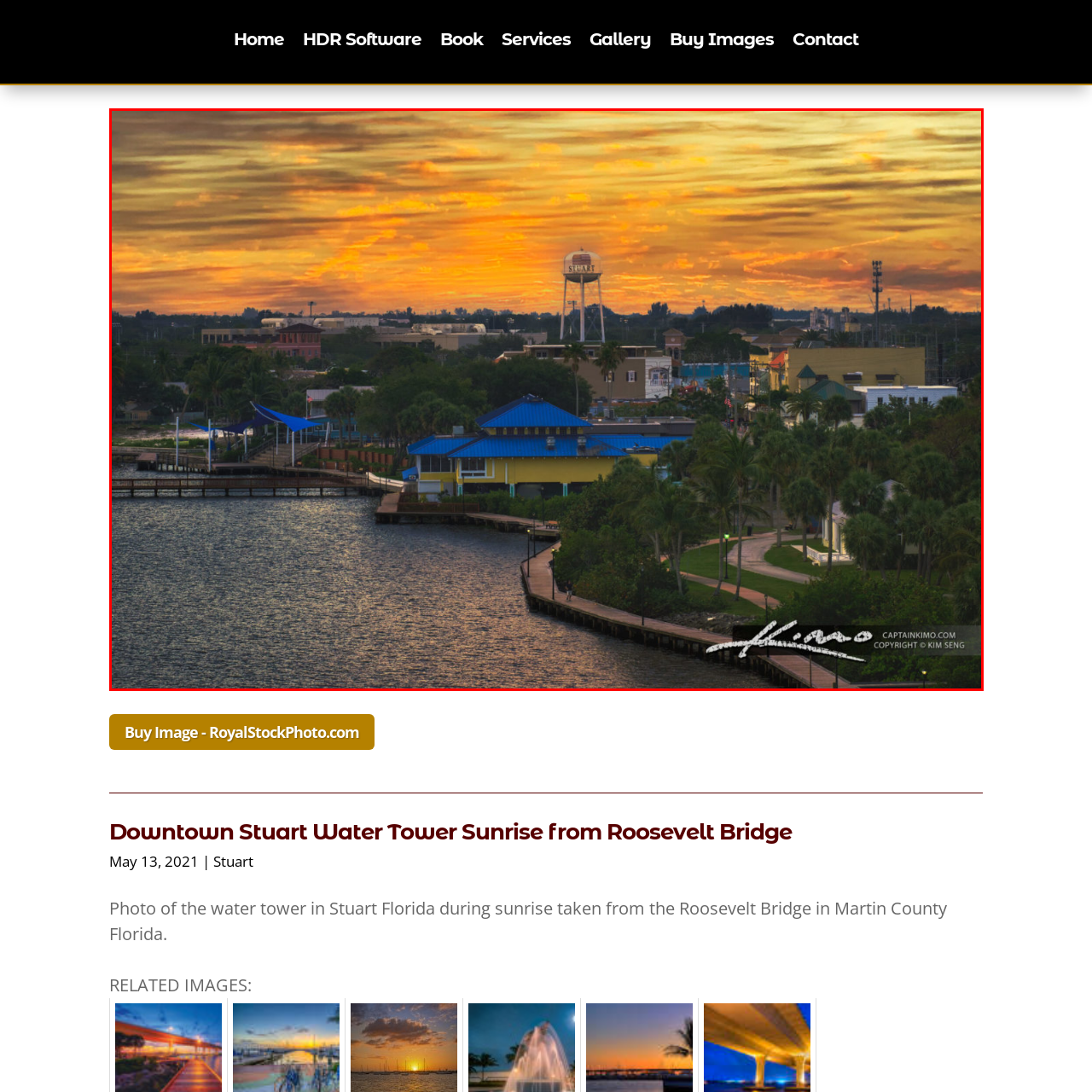What is displayed on the Stuart water tower?
Focus on the area marked by the red bounding box and respond to the question with as much detail as possible.

According to the caption, the Stuart water tower 'proudly displays the town's name', which suggests that the water tower has the name 'Stuart' written or displayed on it.